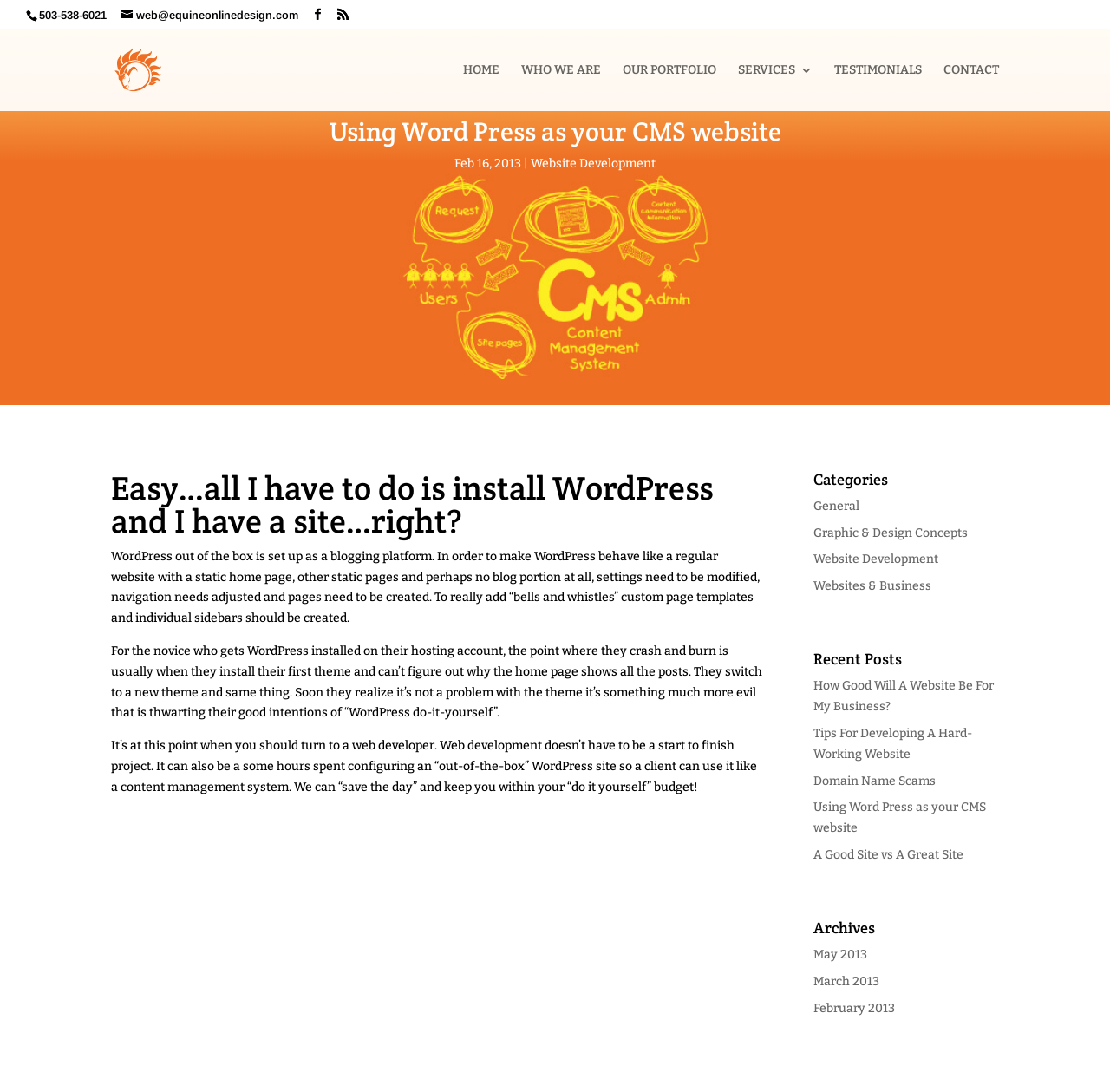Determine the bounding box coordinates of the clickable region to execute the instruction: "Call the phone number". The coordinates should be four float numbers between 0 and 1, denoted as [left, top, right, bottom].

[0.035, 0.008, 0.096, 0.02]